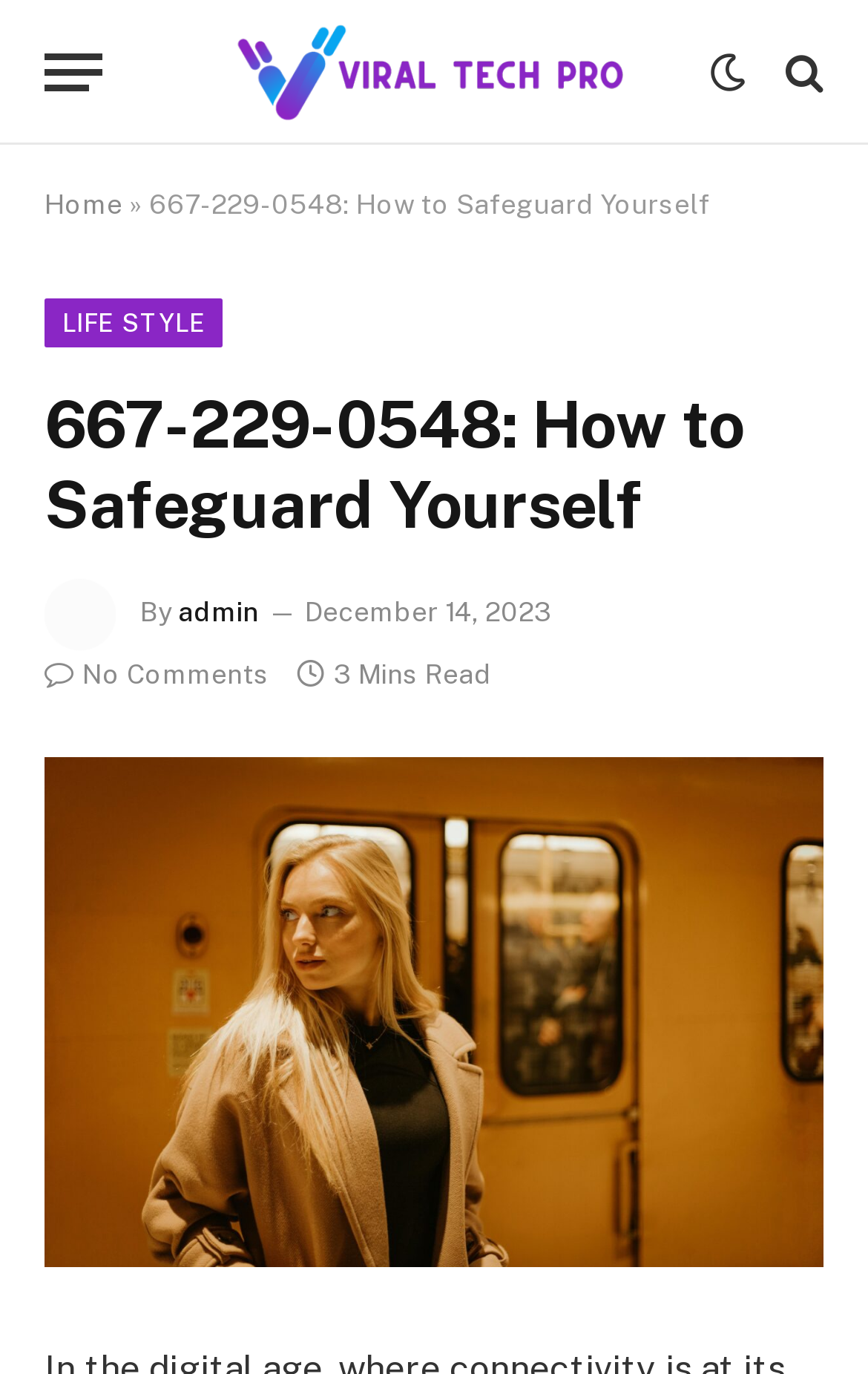Please identify the bounding box coordinates of the element that needs to be clicked to execute the following command: "Visit the Viral Tech Pro homepage". Provide the bounding box using four float numbers between 0 and 1, formatted as [left, top, right, bottom].

[0.269, 0.0, 0.731, 0.105]